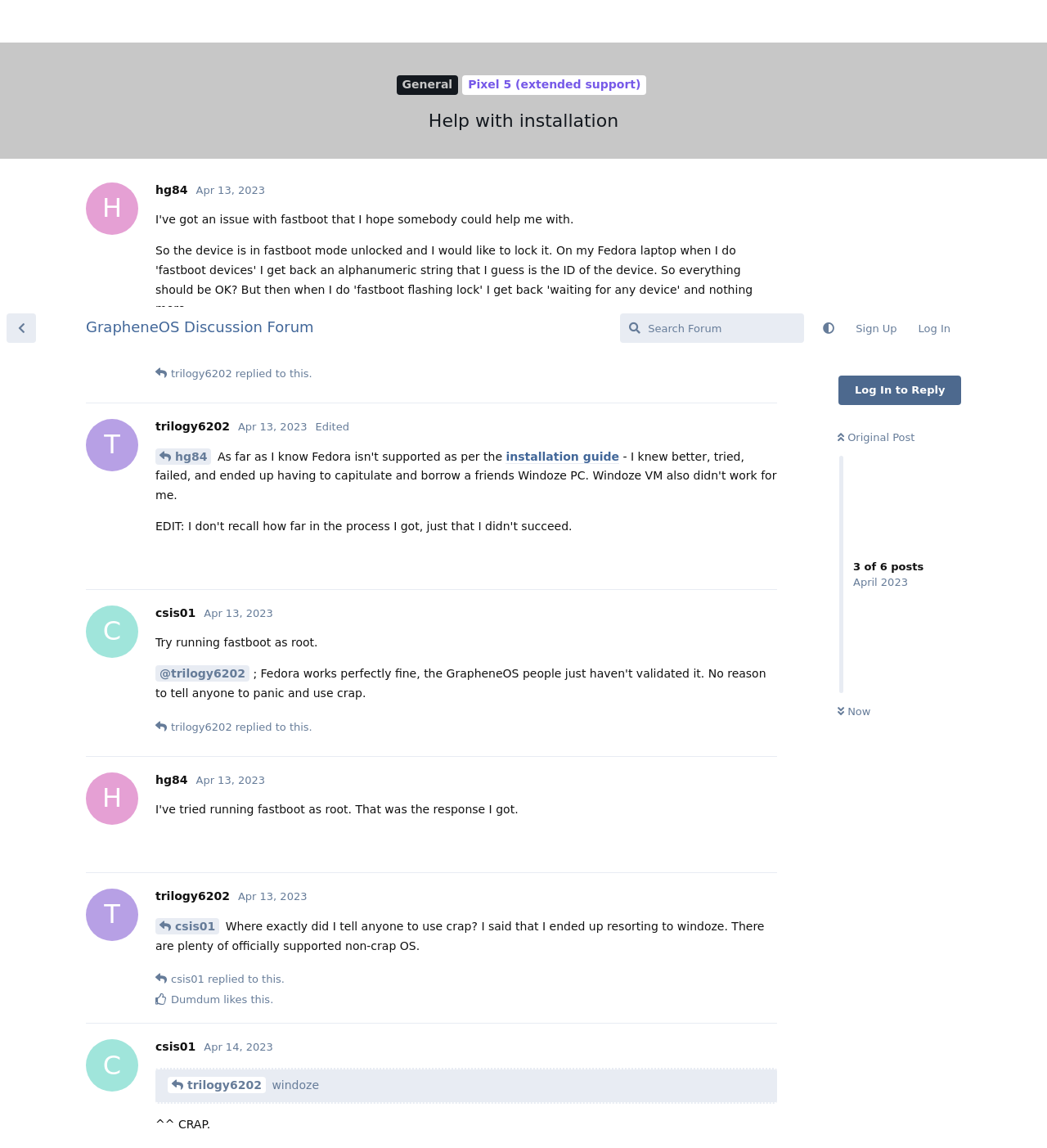Using details from the image, please answer the following question comprehensively:
What is the date of the latest reply?

I looked for the latest date mentioned in the page, which is associated with the last article element. The date is 'Apr 14, 2023', indicating that the latest reply was made on this date.